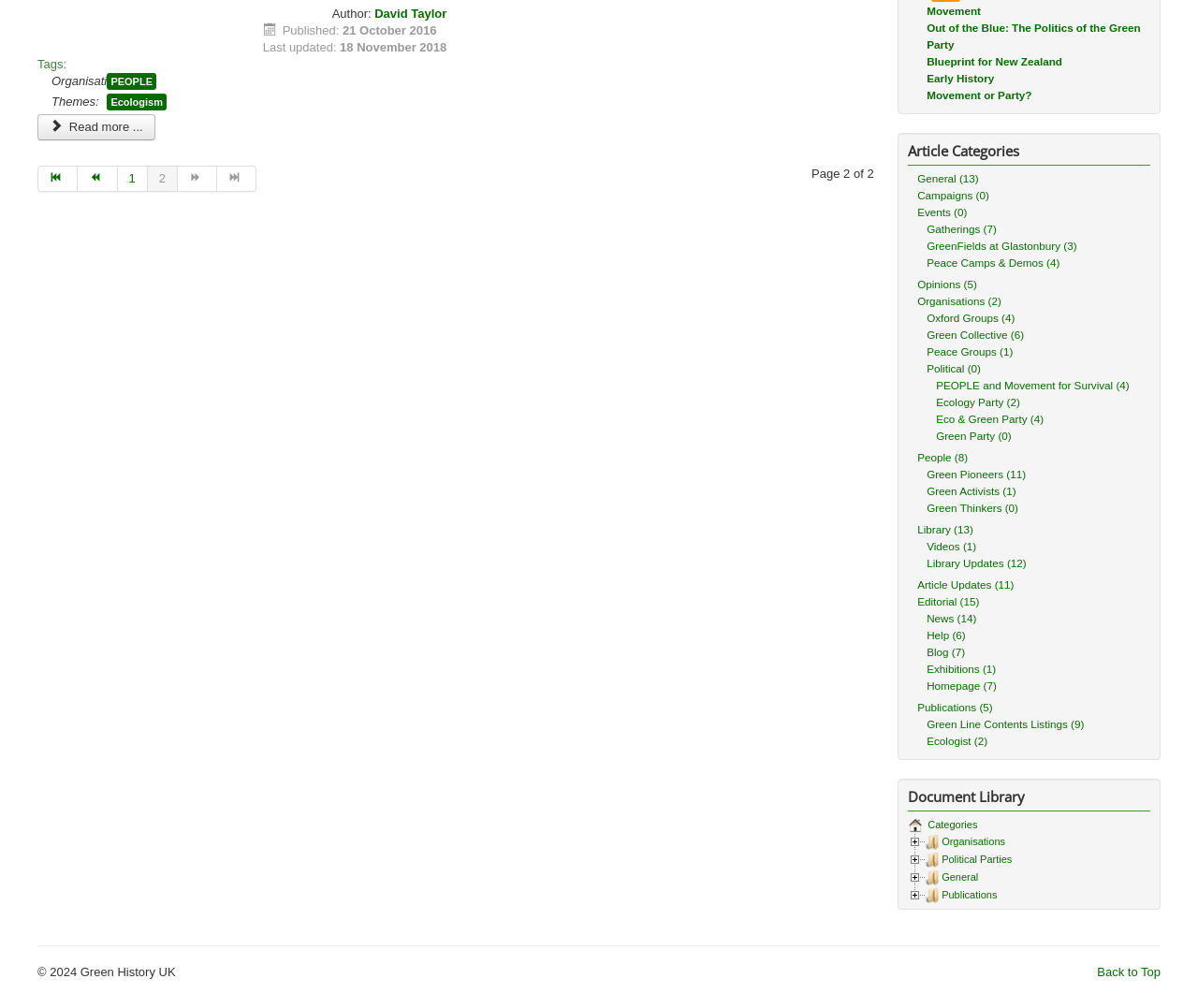Extract the bounding box coordinates for the described element: "aria-label="Go to start page" title="Start"". The coordinates should be represented as four float numbers between 0 and 1: [left, top, right, bottom].

[0.031, 0.164, 0.065, 0.19]